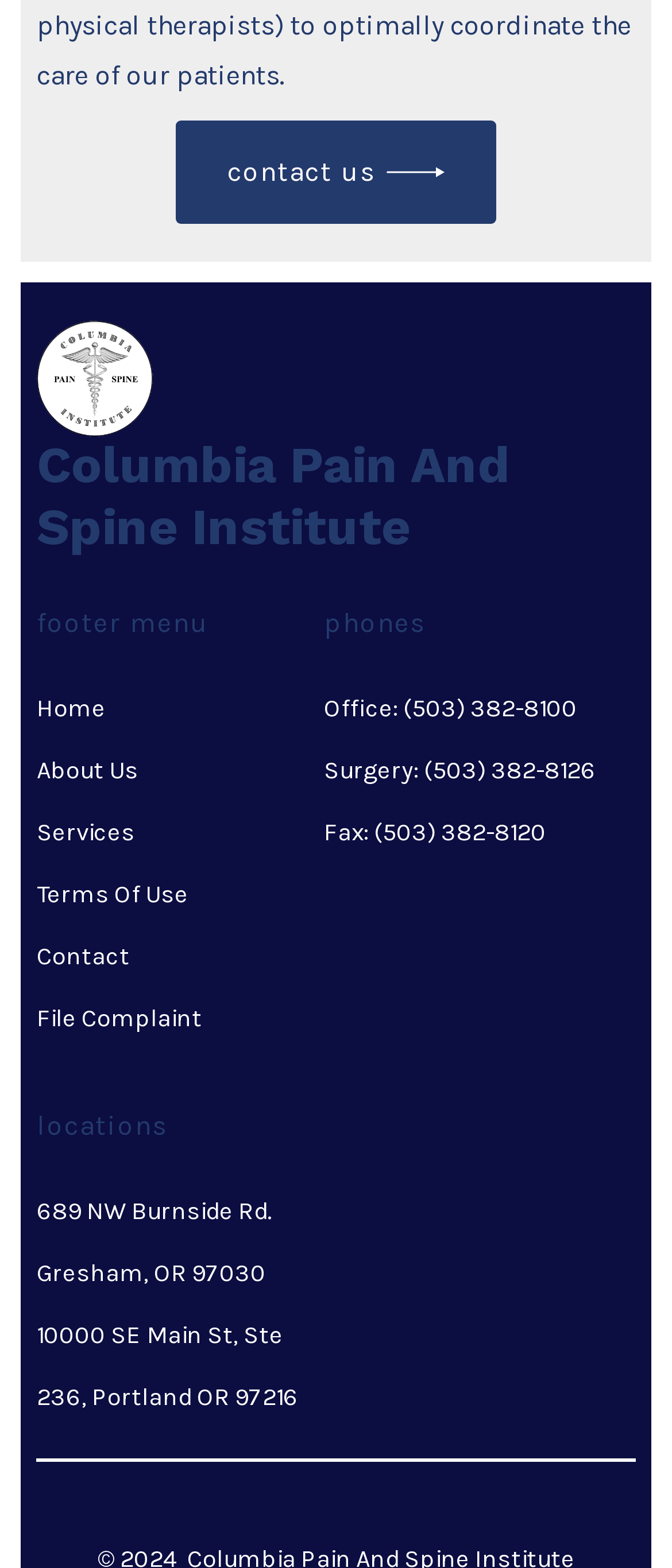How many footer menus are there?
Analyze the screenshot and provide a detailed answer to the question.

There are three footer menus: Primary Footer Menu, Secondary Footer Menu, and Tertiary Footer Menu, which can be identified by their respective navigation elements and the links and static text elements within them.